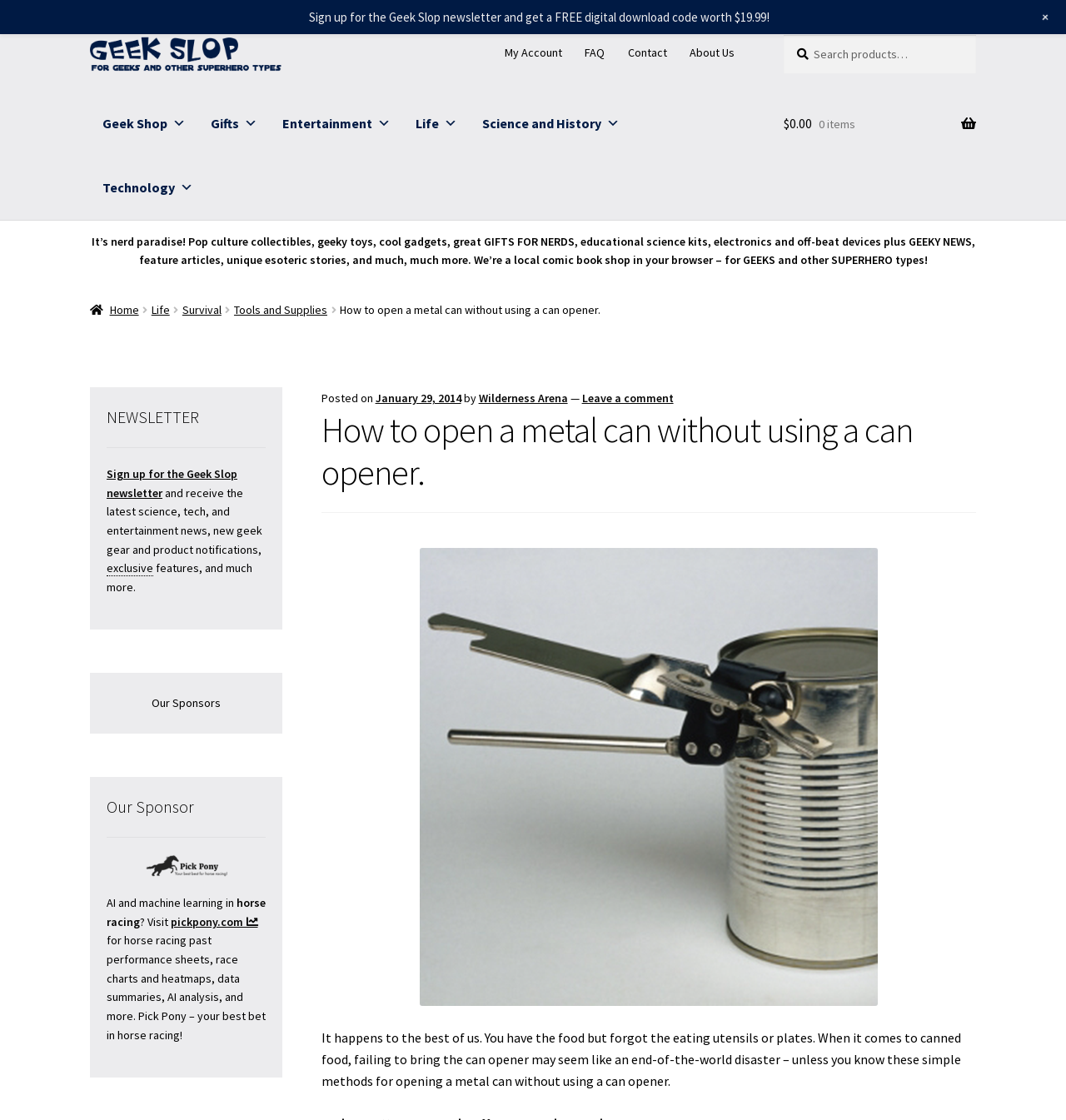What is the purpose of the newsletter?
Look at the image and provide a detailed response to the question.

The purpose of the newsletter is to receive the latest science, tech, and entertainment news, new geek gear and product notifications, exclusive features, and much more, as mentioned in the newsletter sign-up section.